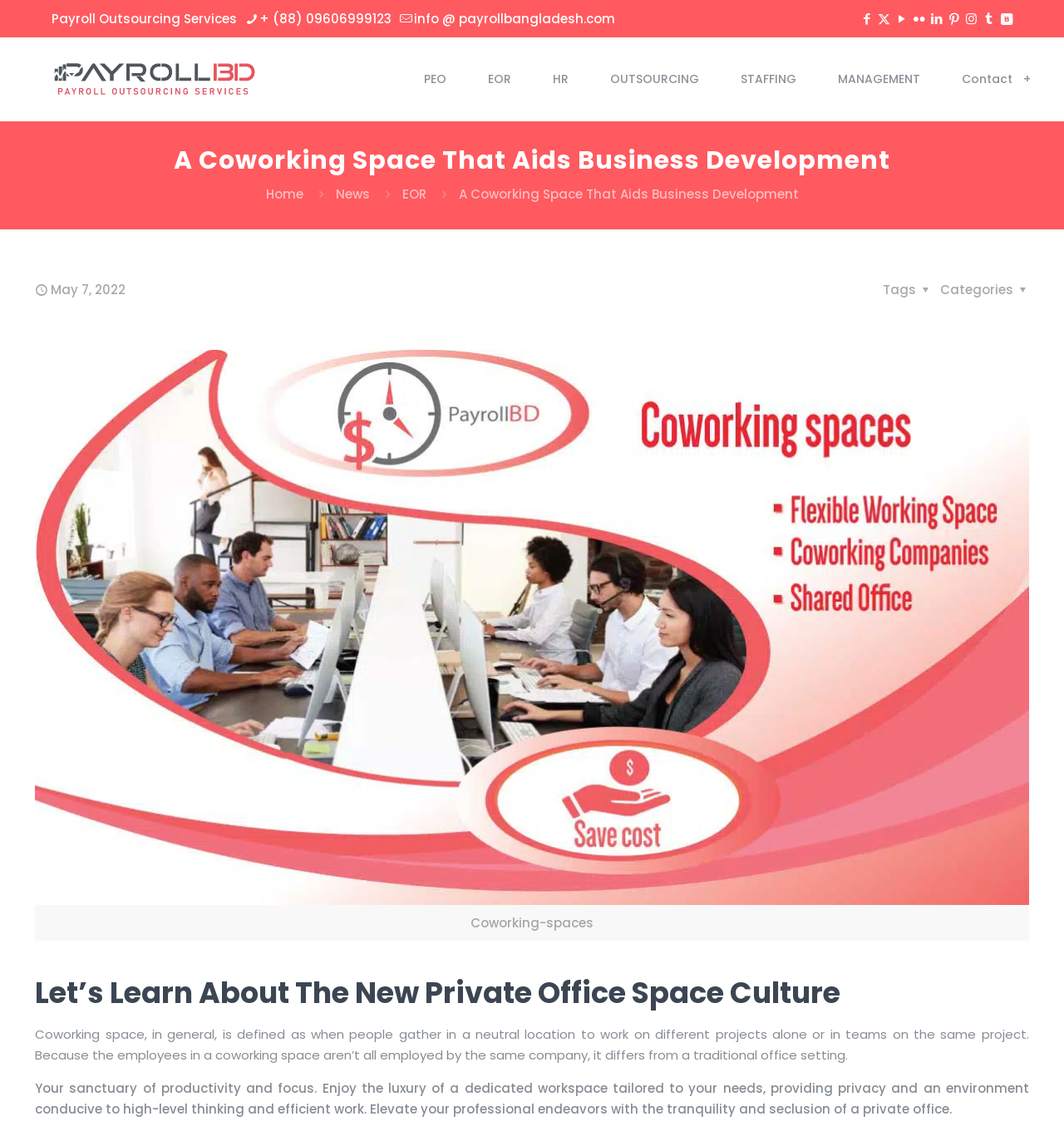Describe all visible elements and their arrangement on the webpage.

The webpage is about a coworking space and serviced office space provider in Bangladesh. At the top, there is a banner with a logo and contact details, including a phone number and email address. Below the banner, there are social media icons, including Facebook, Twitter, YouTube, and more.

The main content of the page is divided into two sections. On the left, there is a menu with links to different pages, including Home, News, EOR, and Contact. On the right, there is a heading that reads "A Coworking Space That Aids Business Development". Below the heading, there is a paragraph of text that describes the benefits of coworking spaces, followed by a section with a heading "Let’s Learn About The New Private Office Space Culture".

The main content area also features an image of a coworking space, which takes up most of the page. There are also links to previous and next posts, as well as a link to all posts. The page also displays the date "May 7, 2022" and has categories and tags listed at the bottom.

In terms of layout, the elements are arranged in a clean and organized manner, with clear headings and concise text. The use of images and icons adds visual interest to the page. Overall, the webpage provides a clear and concise overview of the coworking space and its benefits.